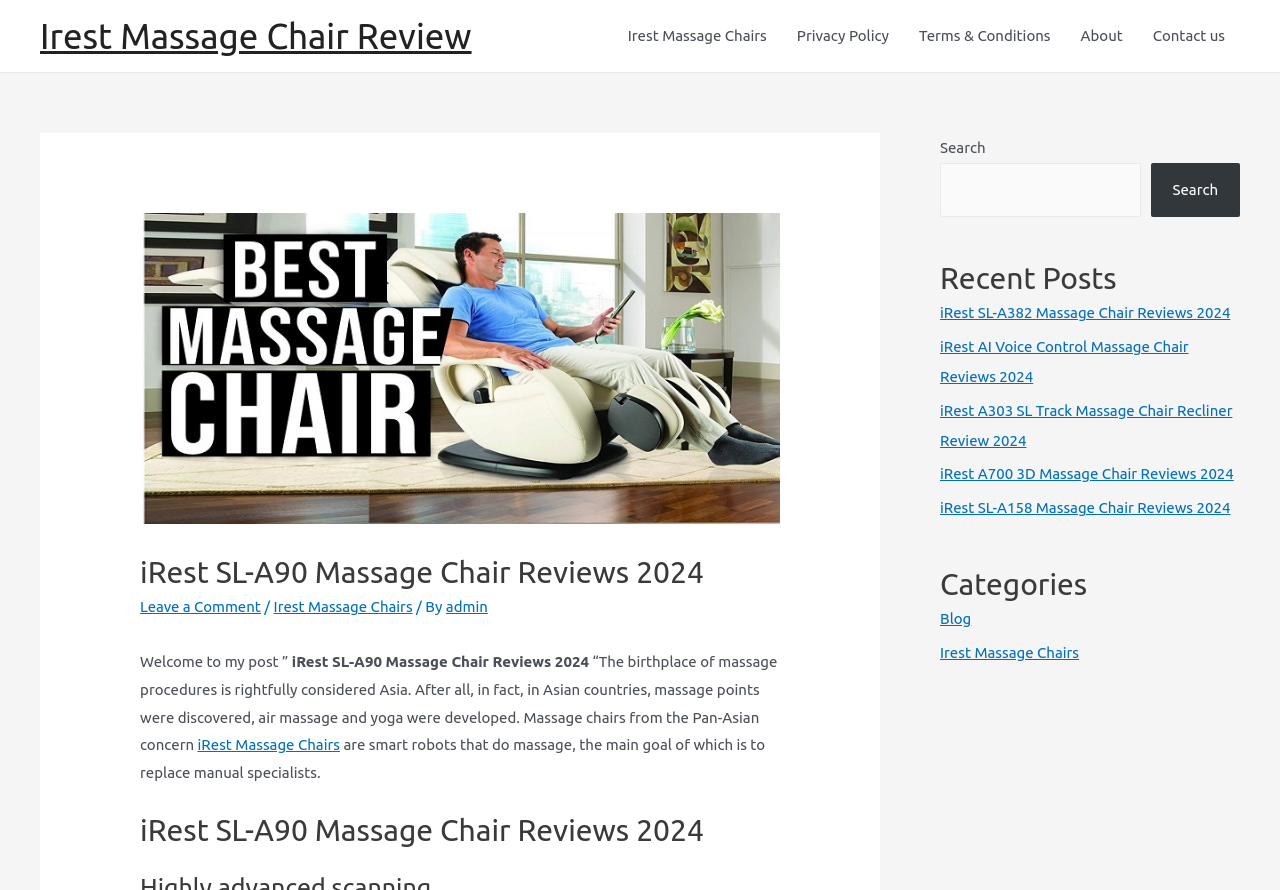Please identify the coordinates of the bounding box that should be clicked to fulfill this instruction: "Read more about Glory news".

None